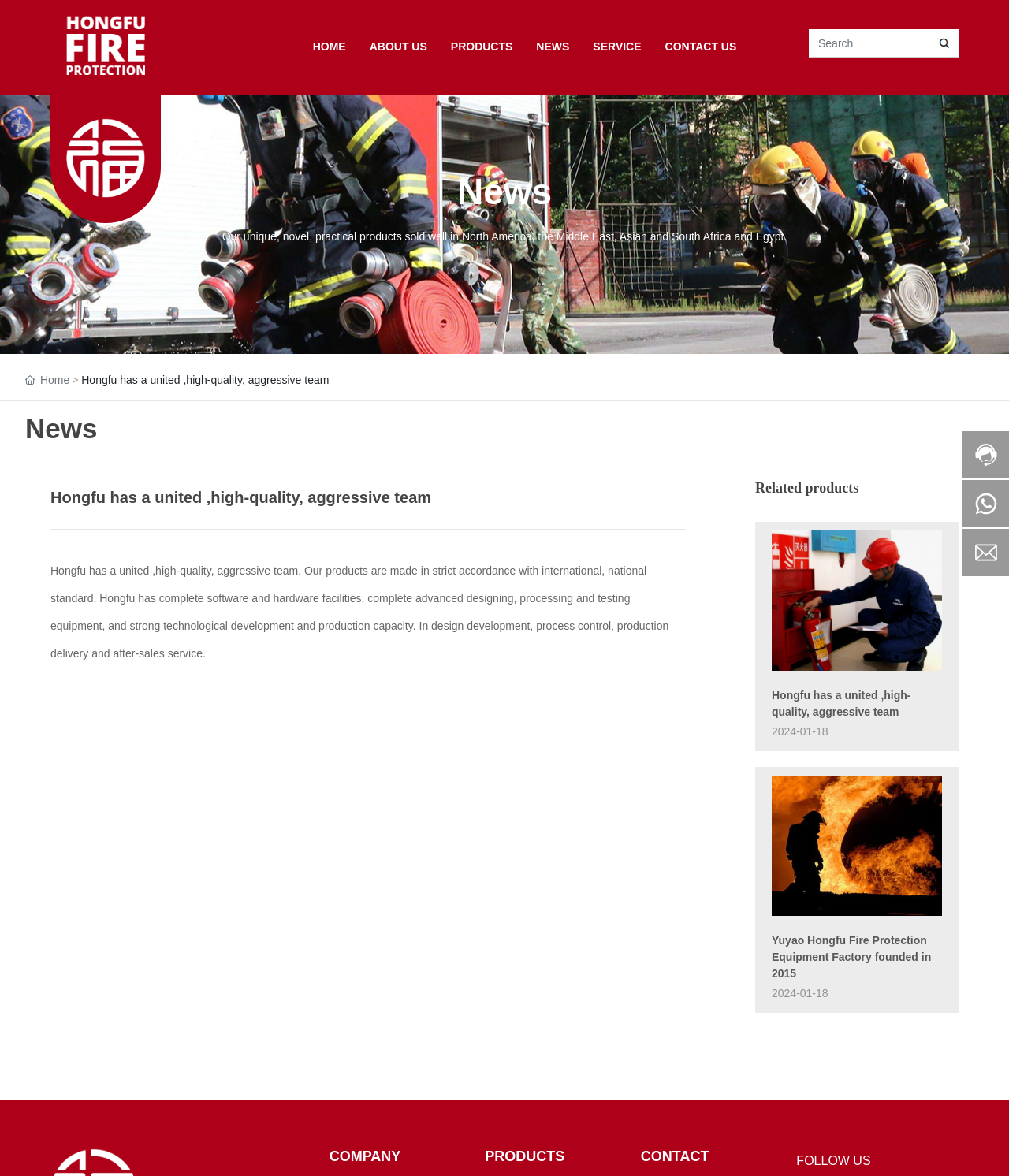Can you find and provide the title of the webpage?

Hongfu has a united ,high-quality, aggressive team